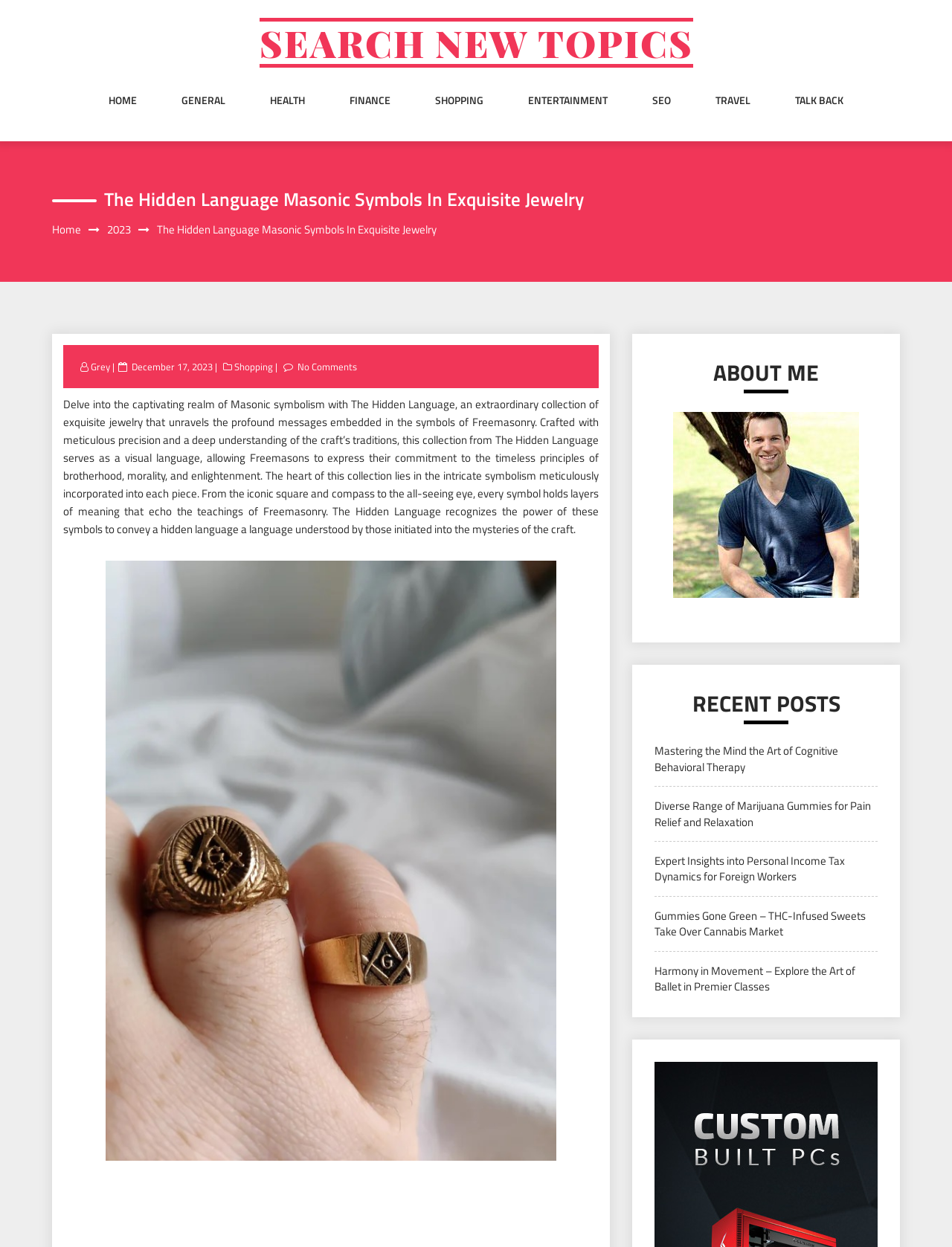Answer the question with a brief word or phrase:
What is the theme of the image on this webpage?

Masonic jewelry